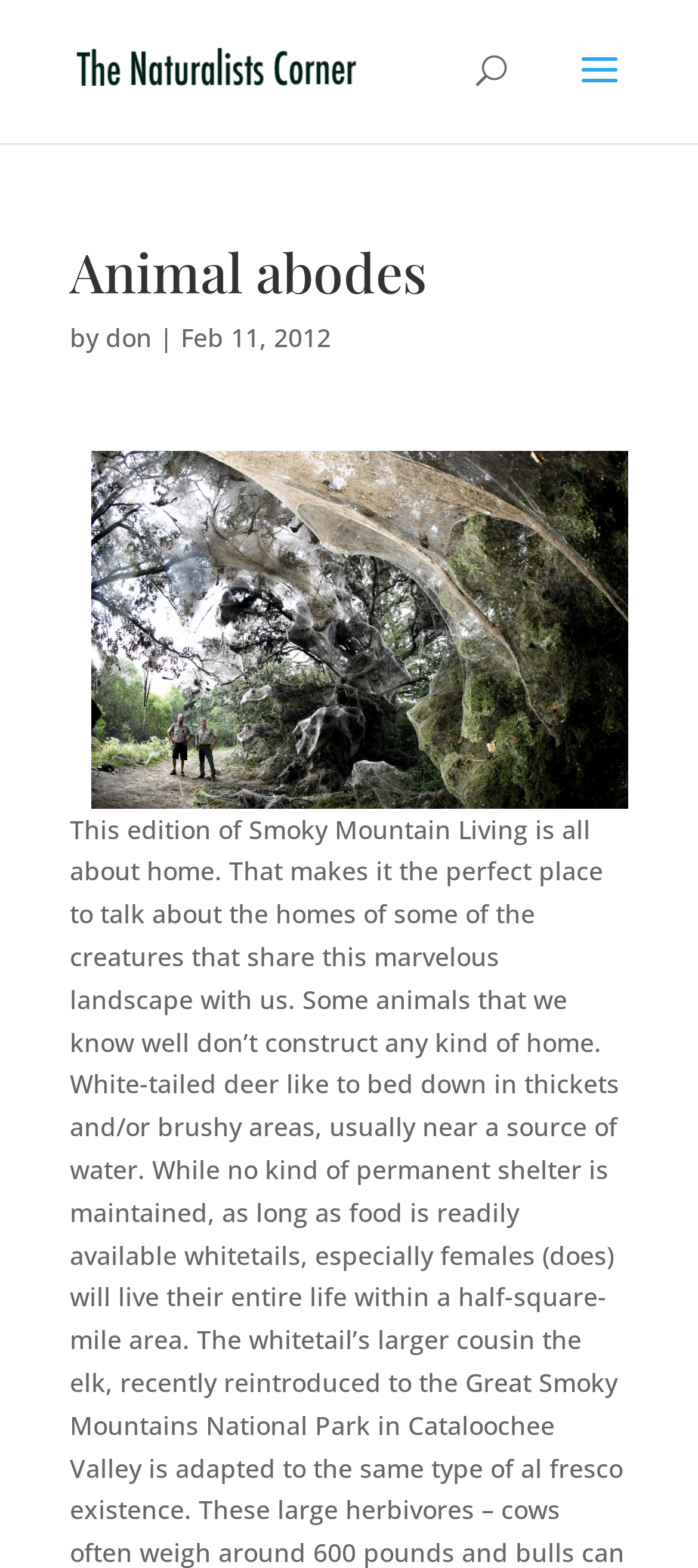Identify the bounding box coordinates for the UI element described as: "don".

[0.151, 0.204, 0.218, 0.226]